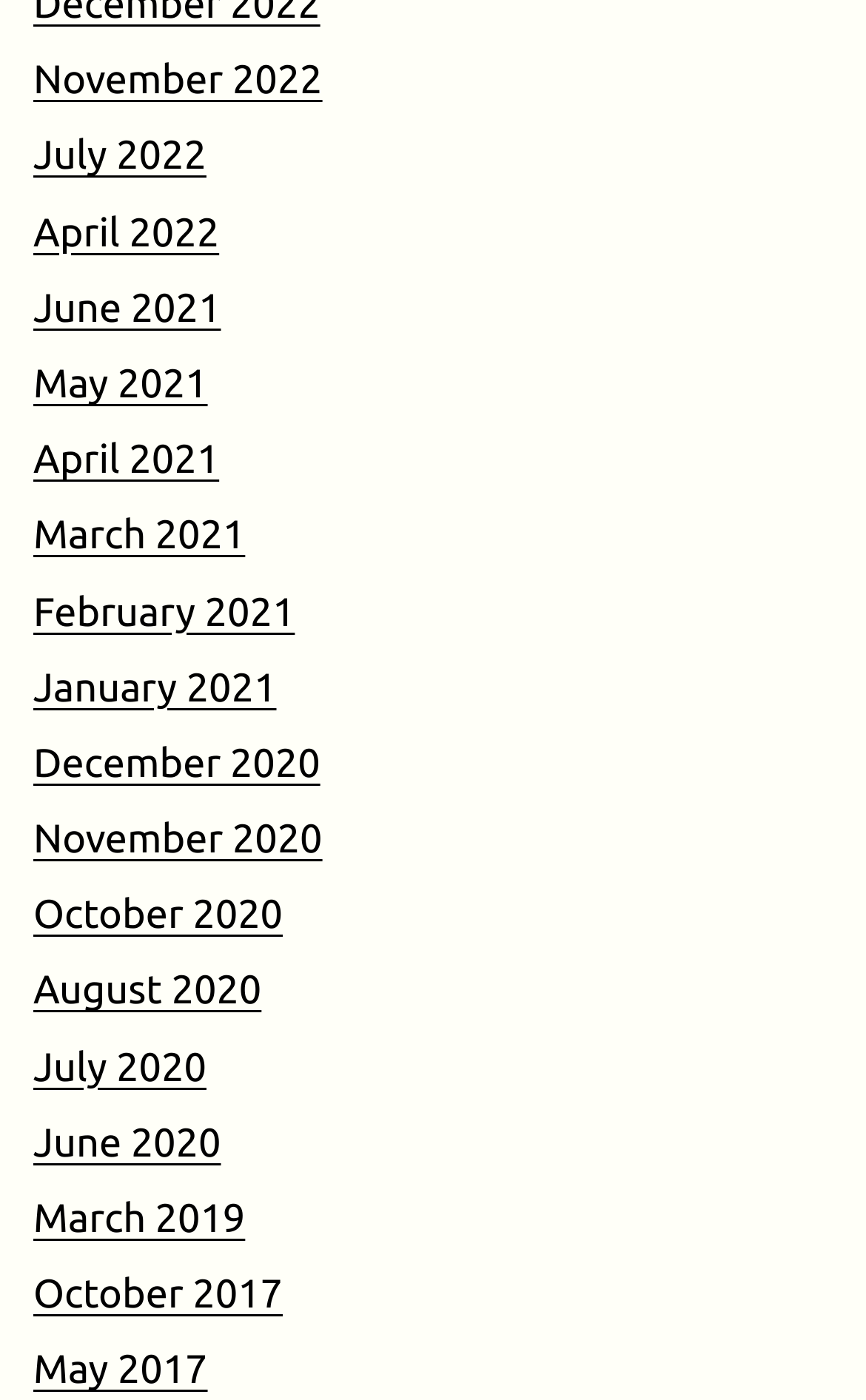Determine the bounding box coordinates of the target area to click to execute the following instruction: "view April 2021."

[0.038, 0.313, 0.253, 0.344]